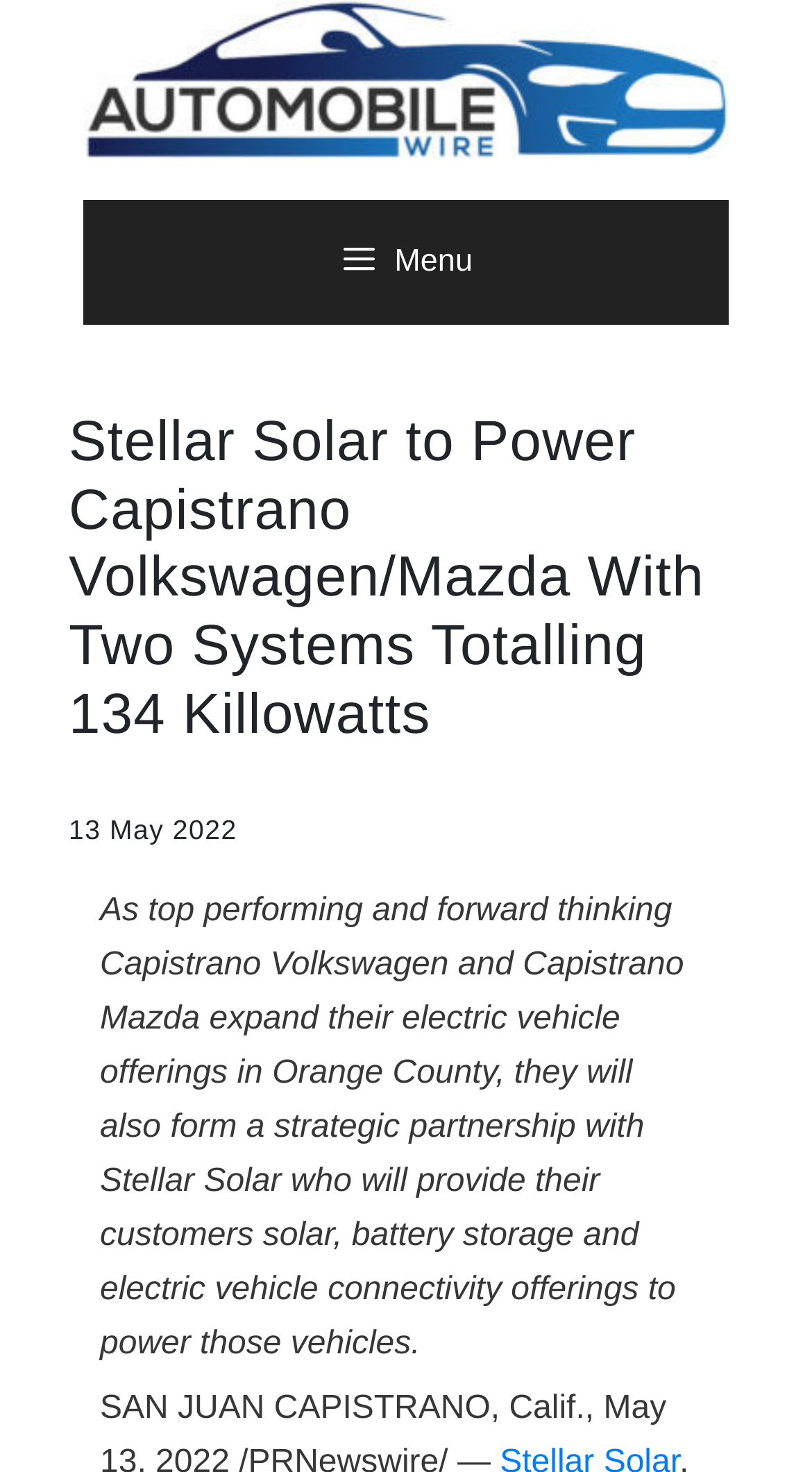Find the bounding box coordinates for the UI element that matches this description: "MK News".

None